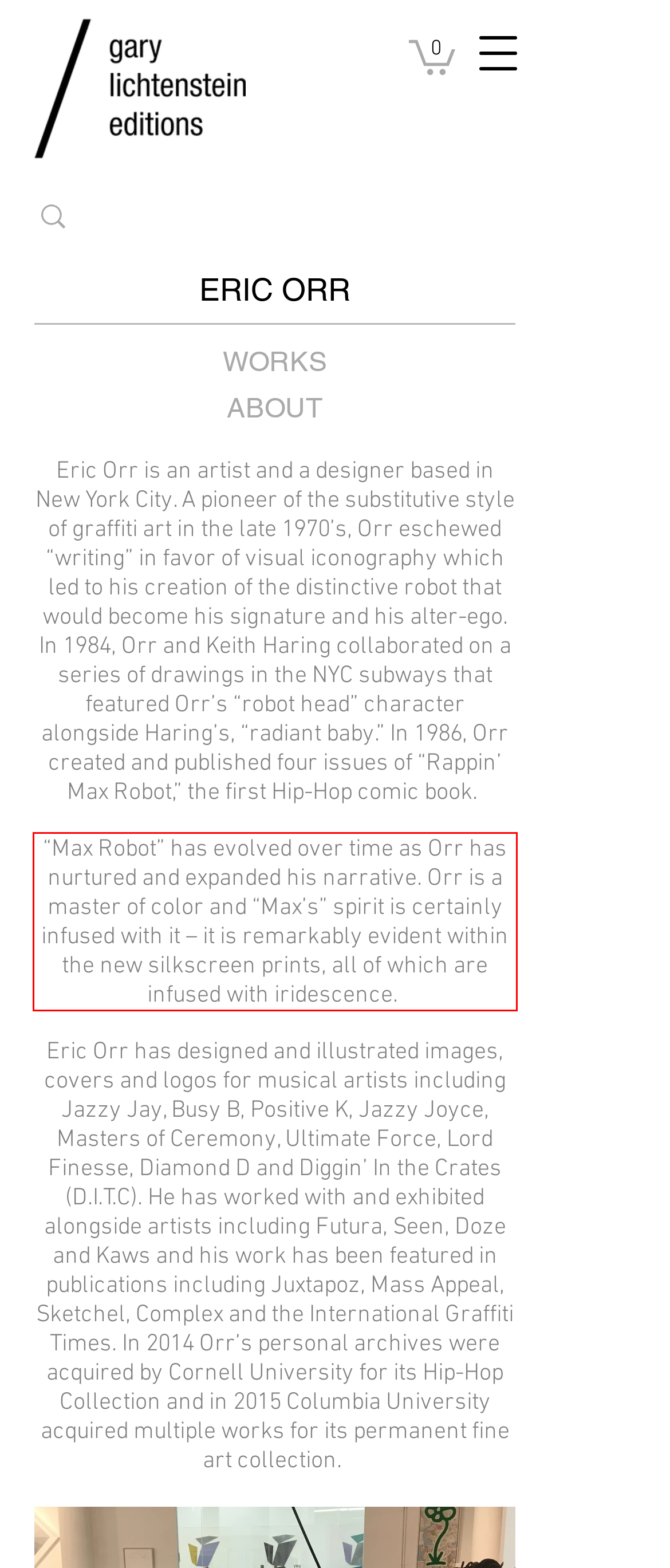You are provided with a screenshot of a webpage that includes a UI element enclosed in a red rectangle. Extract the text content inside this red rectangle.

“Max Robot” has evolved over time as Orr has nurtured and expanded his narrative. Orr is a master of color and “Max’s” spirit is certainly infused with it – it is remarkably evident within the new silkscreen prints, all of which are infused with iridescence.